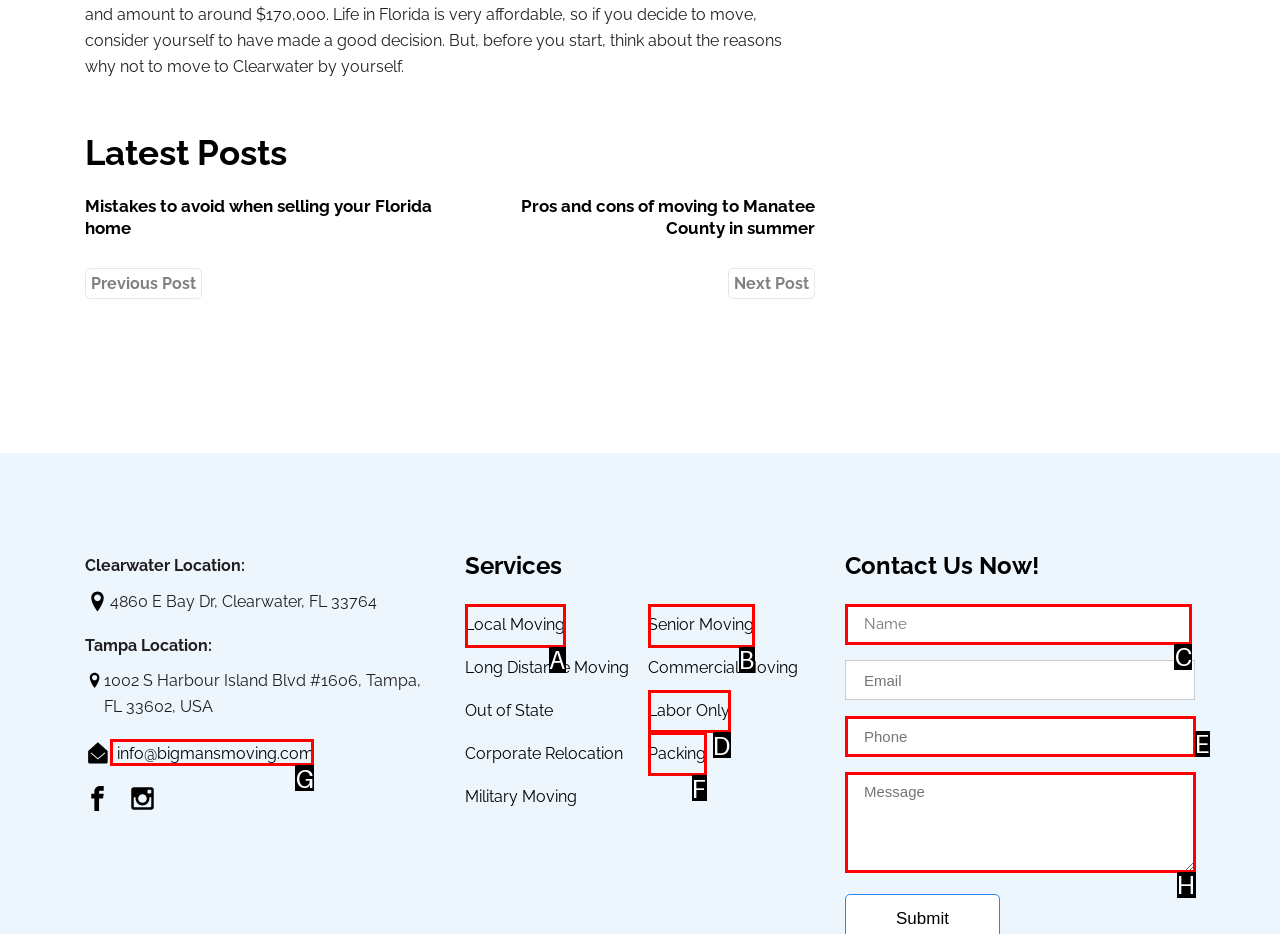Indicate the UI element to click to perform the task: Click on 'info@bigmansmoving.com'. Reply with the letter corresponding to the chosen element.

G